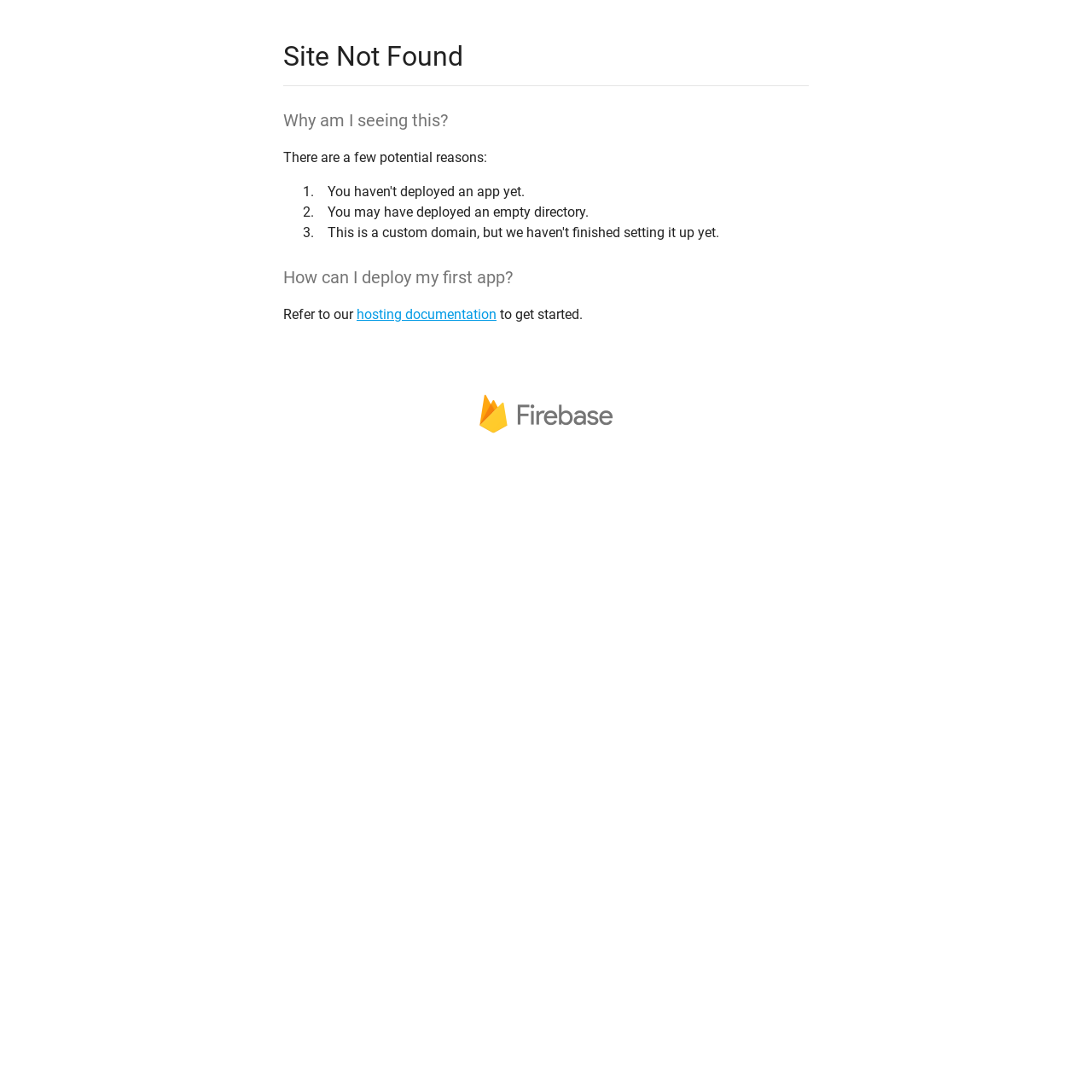Locate the UI element that matches the description But appreciation is not un-critical in the webpage screenshot. Return the bounding box coordinates in the format (top-left x, top-left y, bottom-right x, bottom-right y), with values ranging from 0 to 1.

None